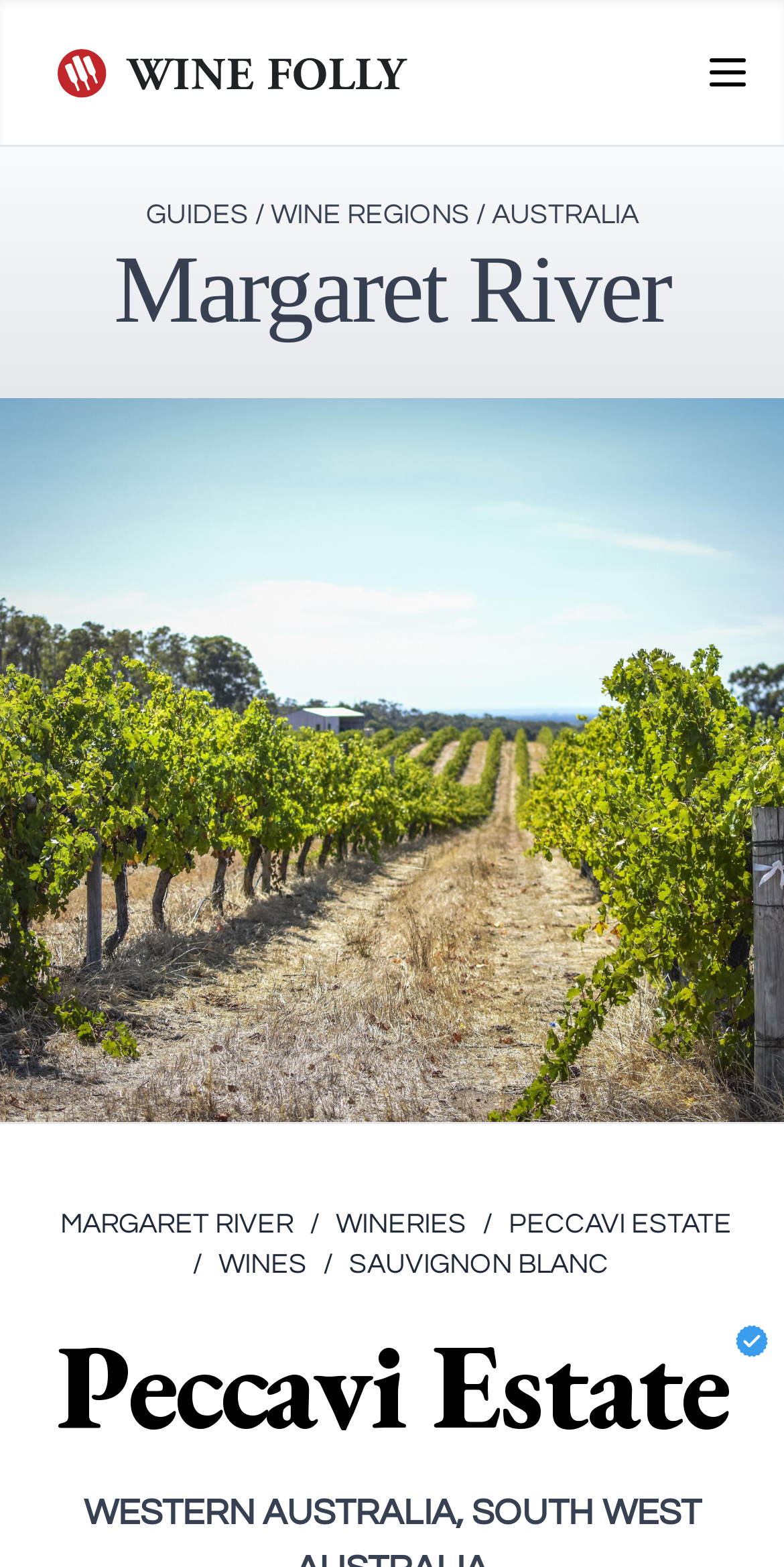Is the organization verified?
Using the information from the image, answer the question thoroughly.

I can see that there is an image element with the description 'Verified Organization' and a heading element with the text 'Peccavi Estate Verified Organization', which indicates that the organization is verified.